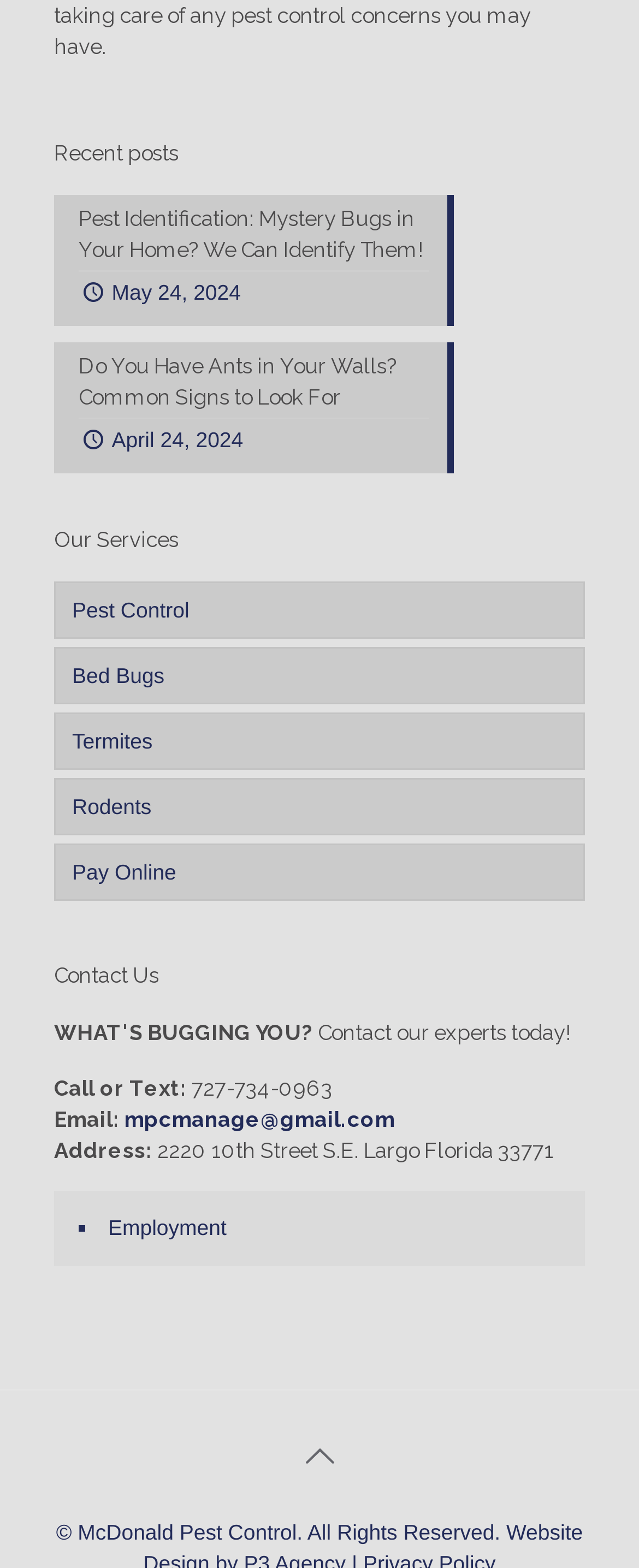What is the contact email address?
Based on the image, answer the question in a detailed manner.

The contact information section of the webpage lists an email address, 'mpcmanage@gmail.com', which is the contact email address.